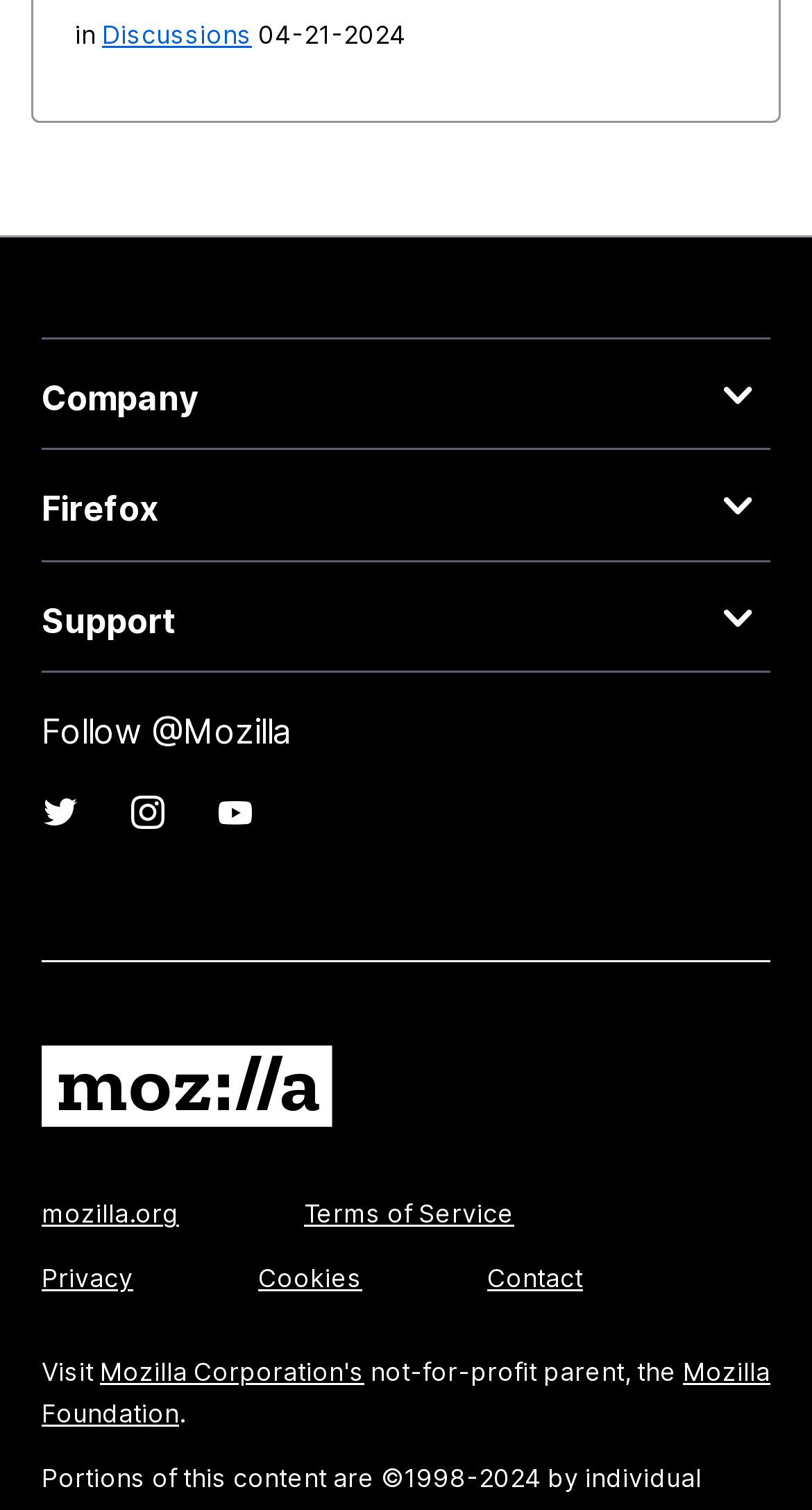Locate the bounding box coordinates of the segment that needs to be clicked to meet this instruction: "Read Privacy Policy".

None